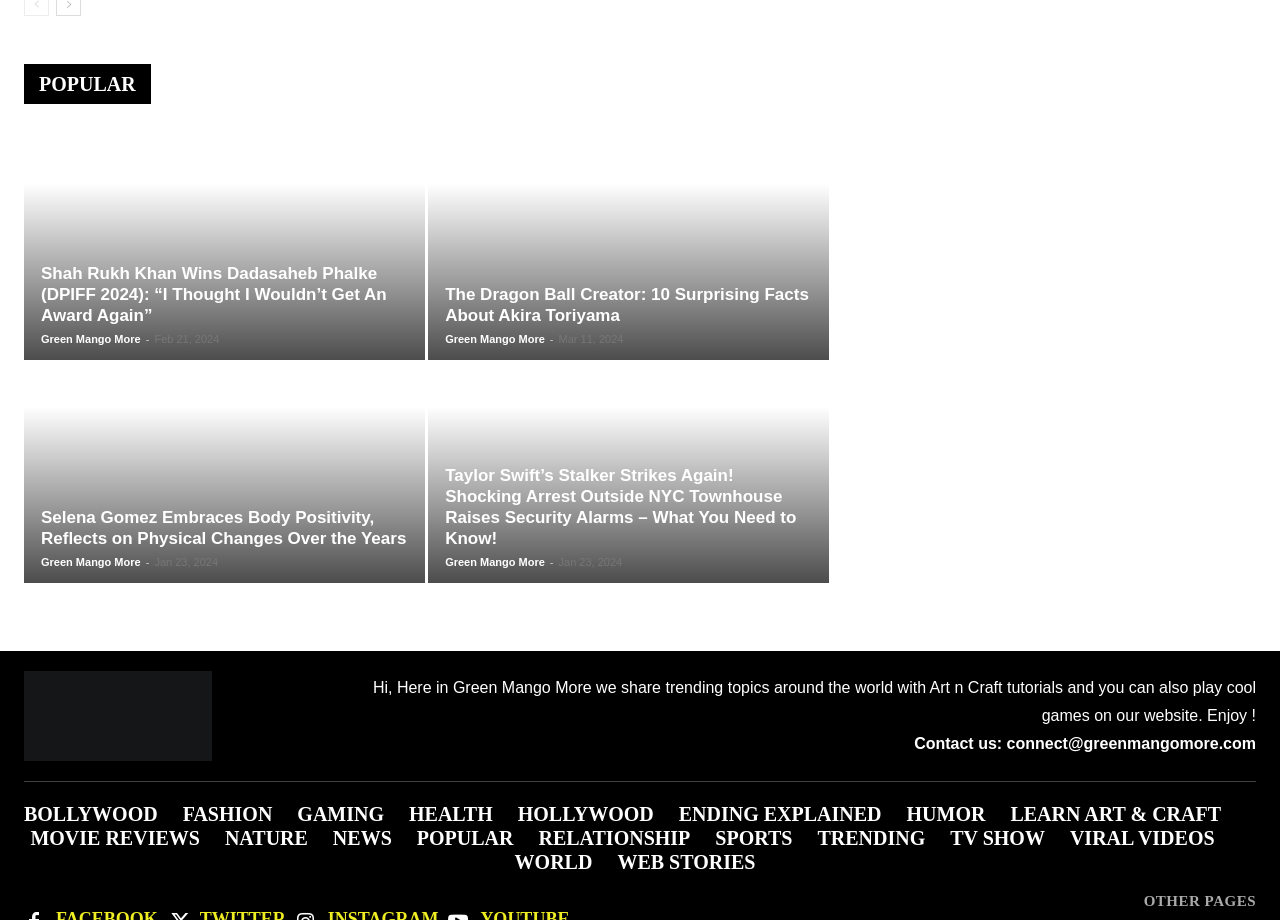Determine the bounding box coordinates of the section to be clicked to follow the instruction: "Click on the 'POPULAR' heading". The coordinates should be given as four float numbers between 0 and 1, formatted as [left, top, right, bottom].

[0.03, 0.081, 0.106, 0.103]